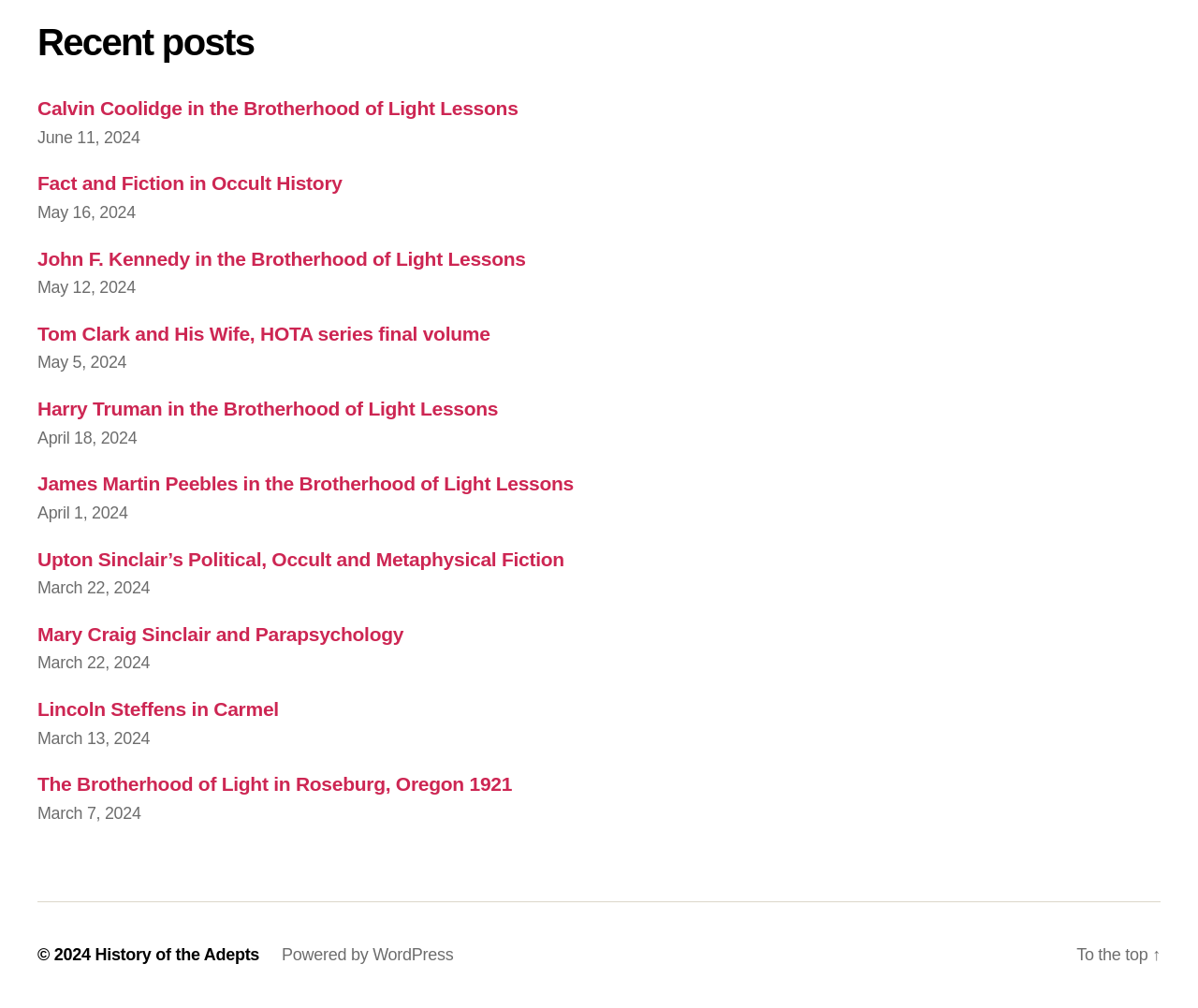How many posts are listed on this page?
Based on the image, answer the question with a single word or brief phrase.

10